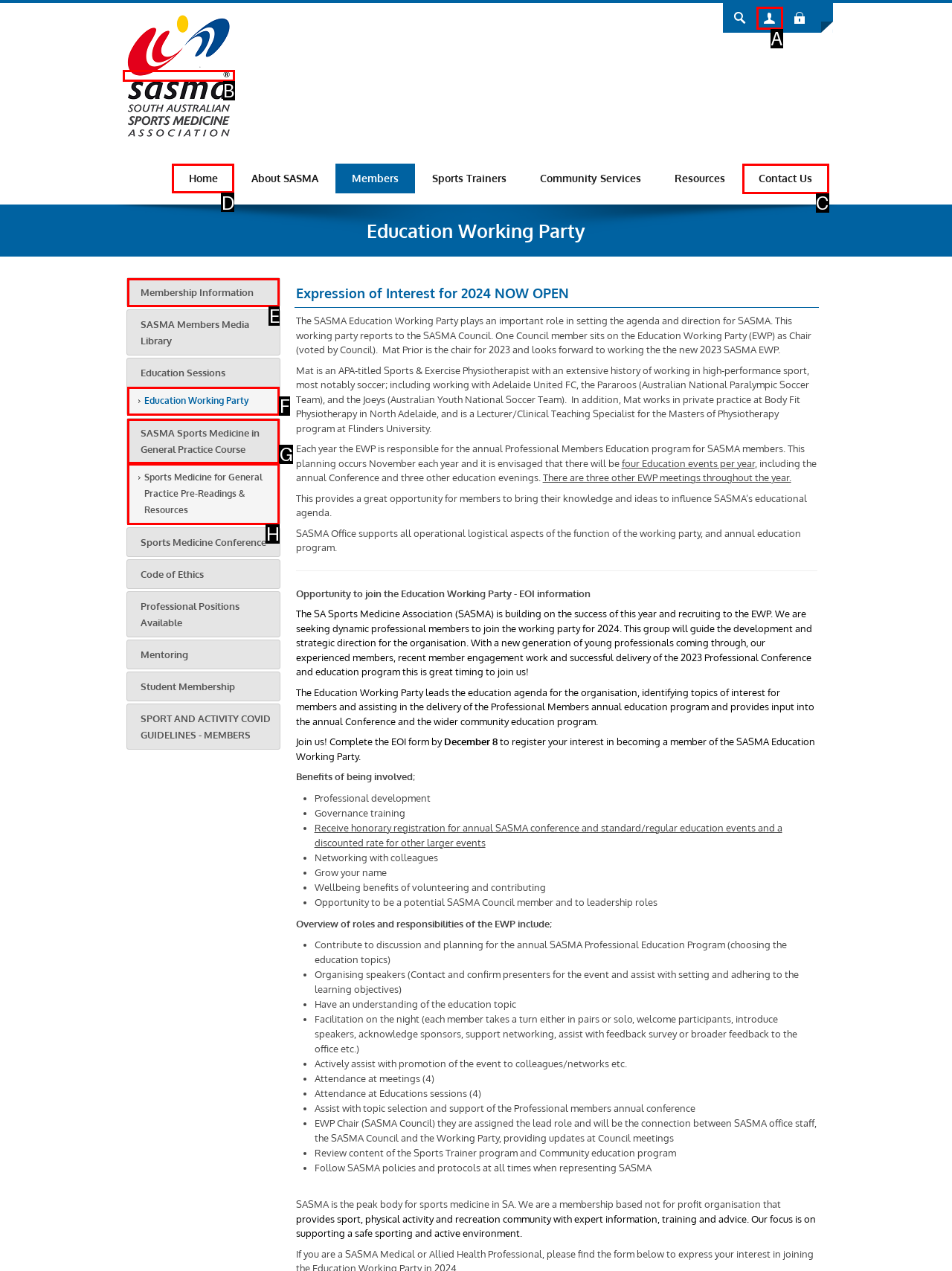Choose the HTML element you need to click to achieve the following task: View Home page
Respond with the letter of the selected option from the given choices directly.

D